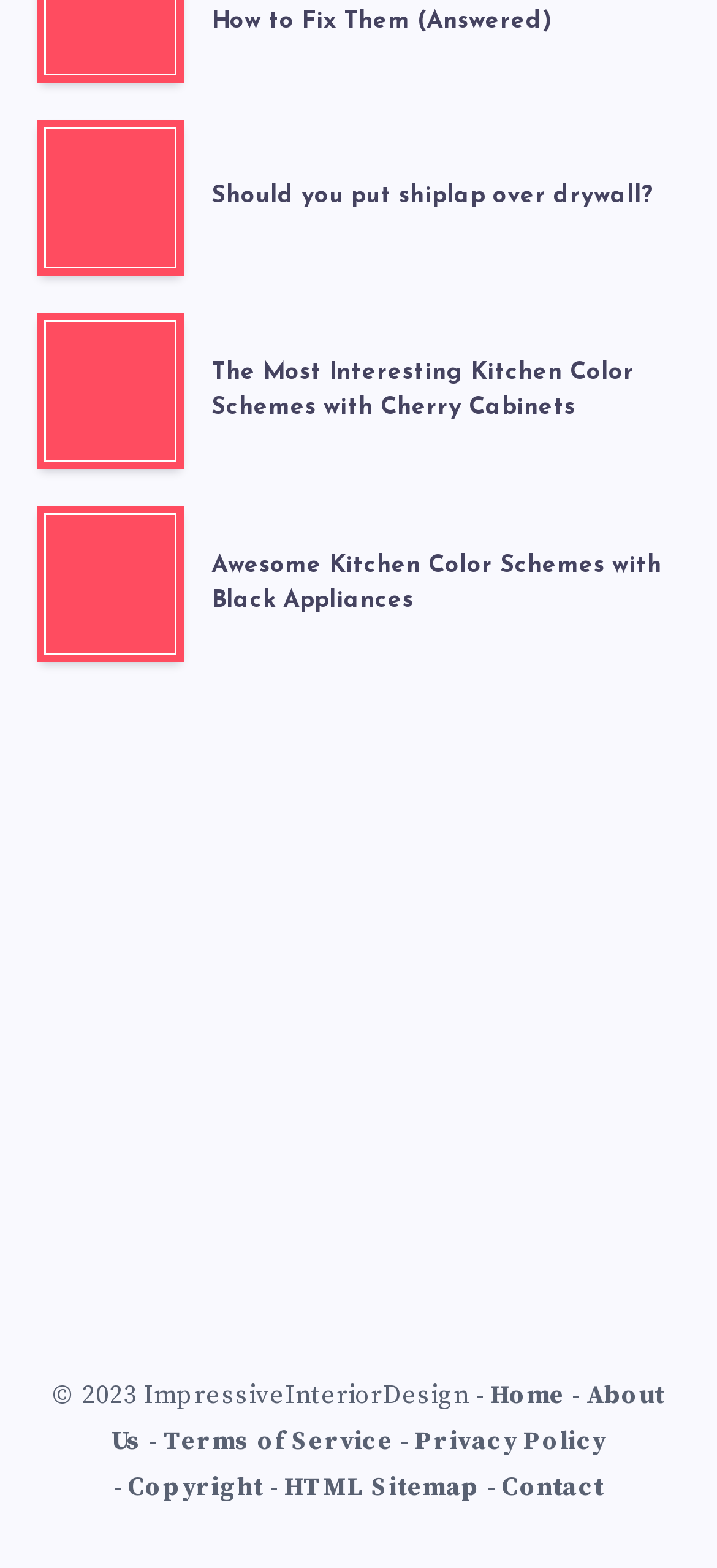Find the bounding box coordinates for the UI element that matches this description: "Home".

[0.683, 0.879, 0.788, 0.901]